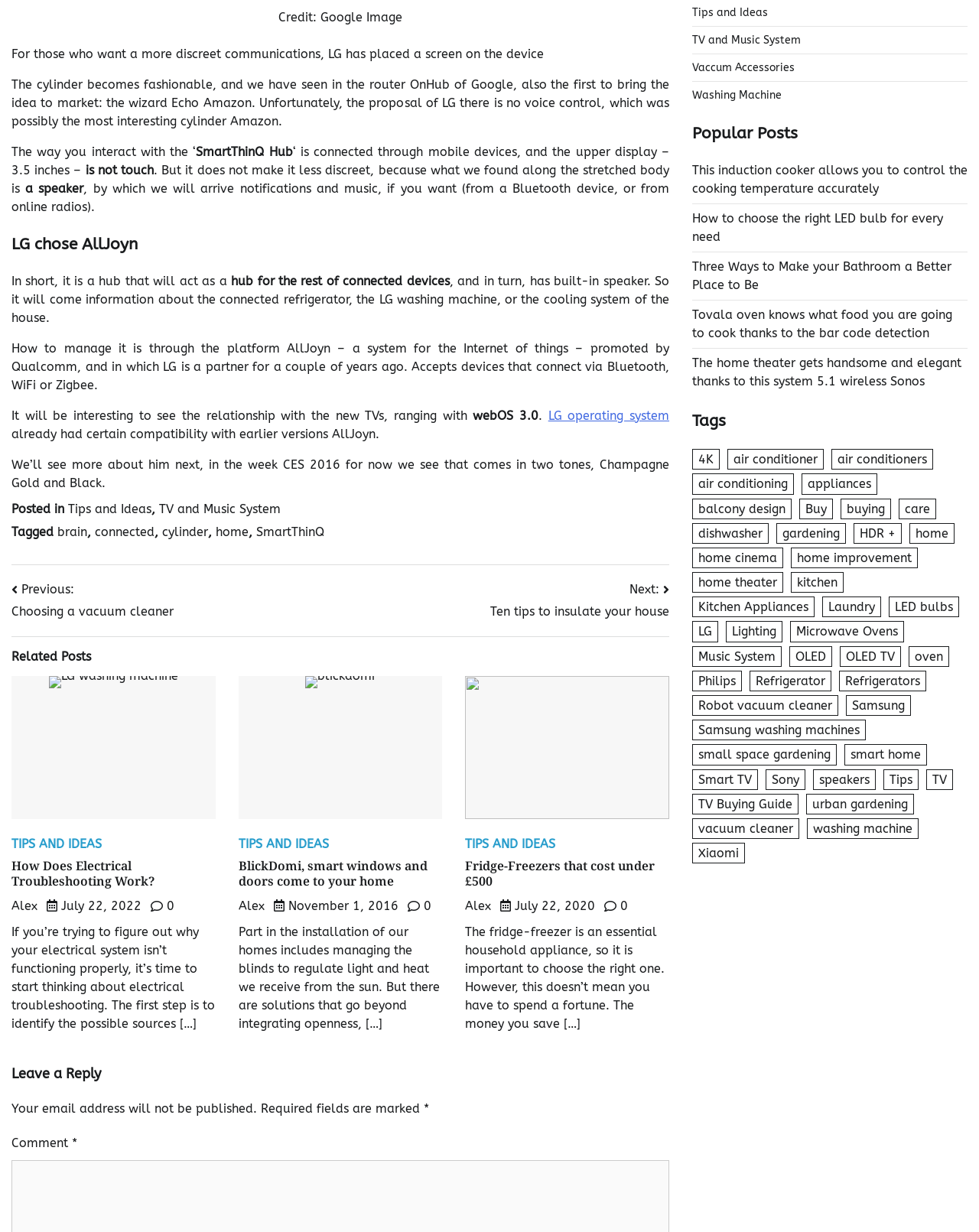Locate the bounding box coordinates of the element that needs to be clicked to carry out the instruction: "Click on 'LG operating system'". The coordinates should be given as four float numbers ranging from 0 to 1, i.e., [left, top, right, bottom].

[0.56, 0.331, 0.684, 0.343]